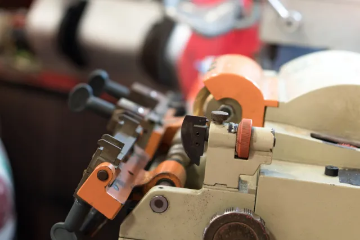What is the purpose of the machine's cutting mechanism?
Examine the image and give a concise answer in one word or a short phrase.

To shape keys